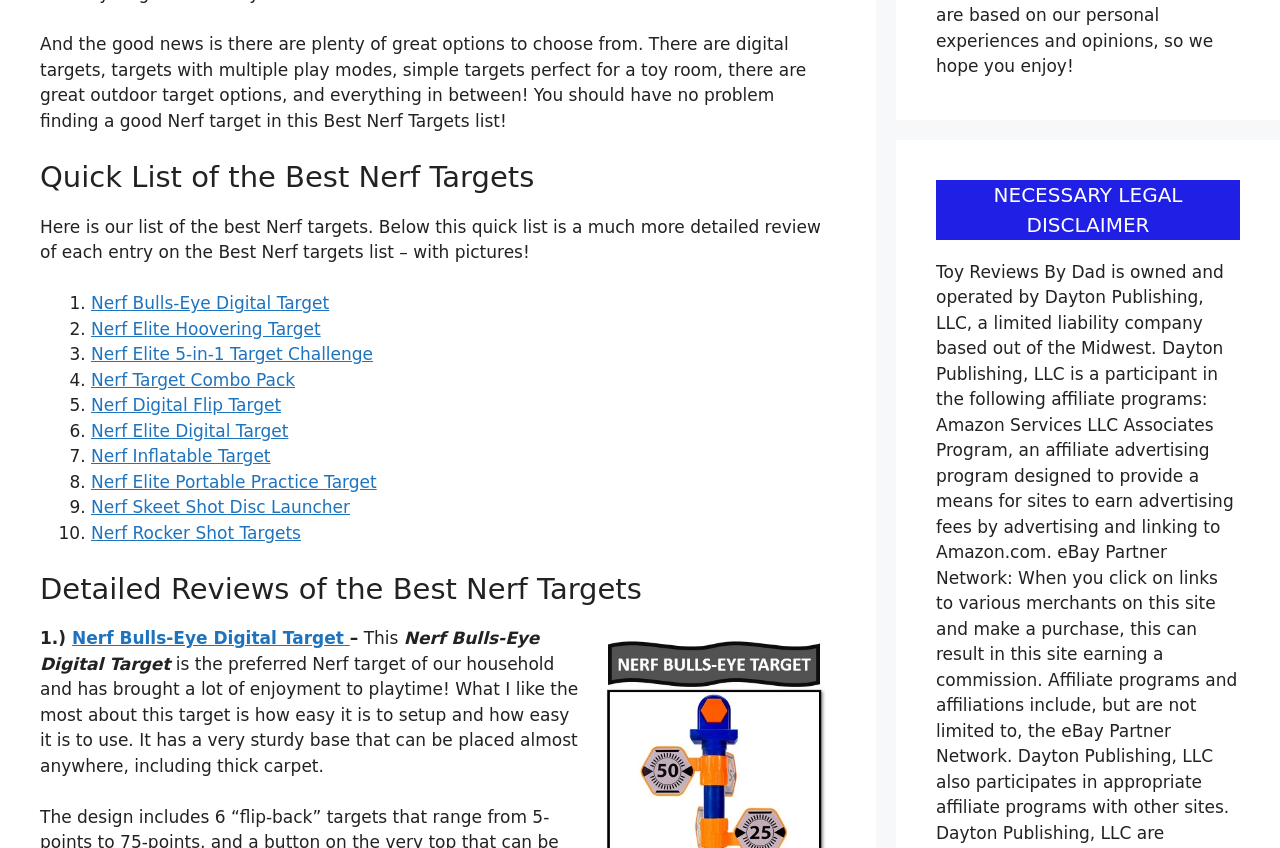Find the bounding box coordinates of the element to click in order to complete this instruction: "Click on the 'Nerf Elite Portable Practice Target' link". The bounding box coordinates must be four float numbers between 0 and 1, denoted as [left, top, right, bottom].

[0.071, 0.556, 0.294, 0.58]